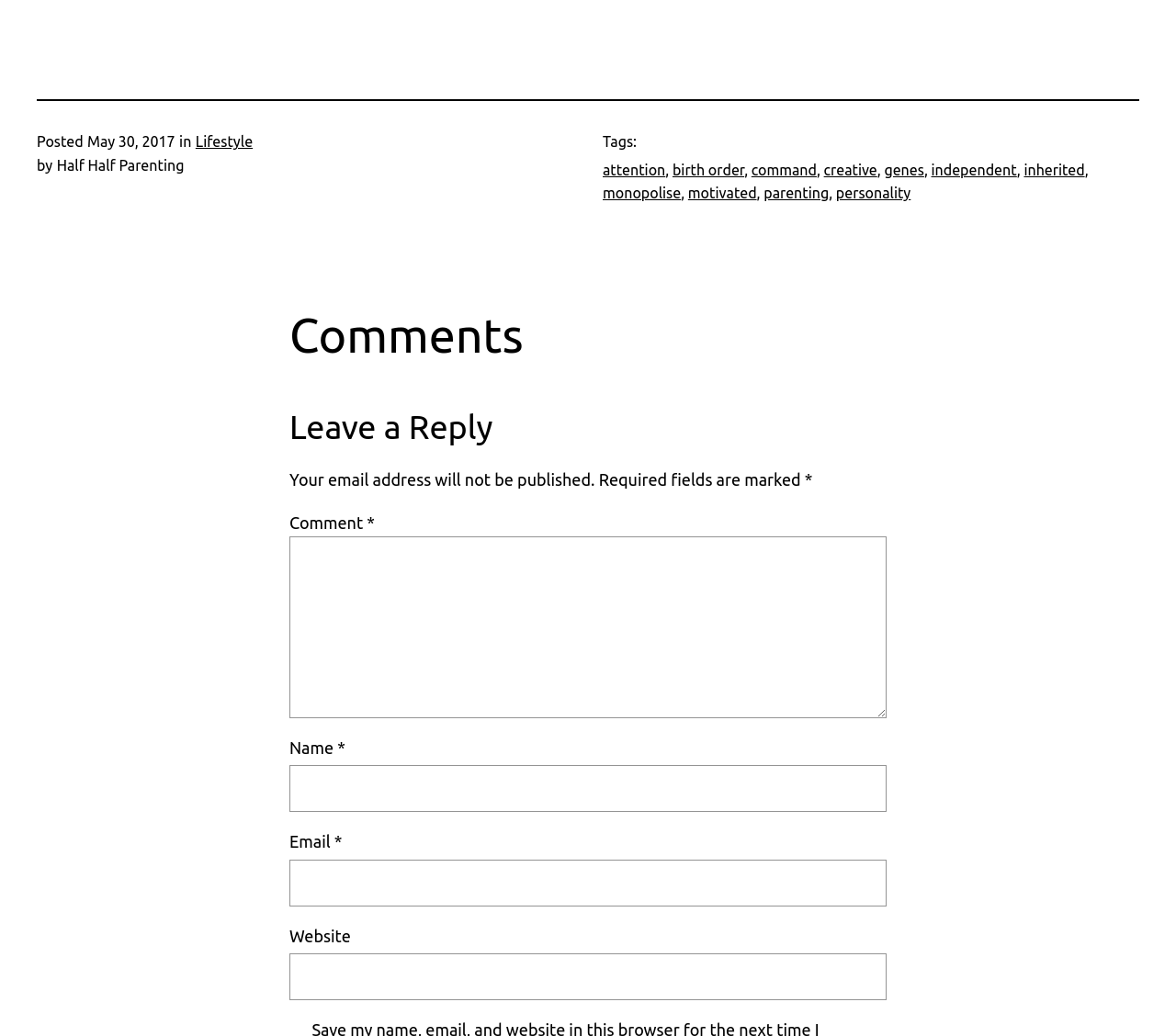Give a one-word or phrase response to the following question: What is the date of the post?

May 30, 2017